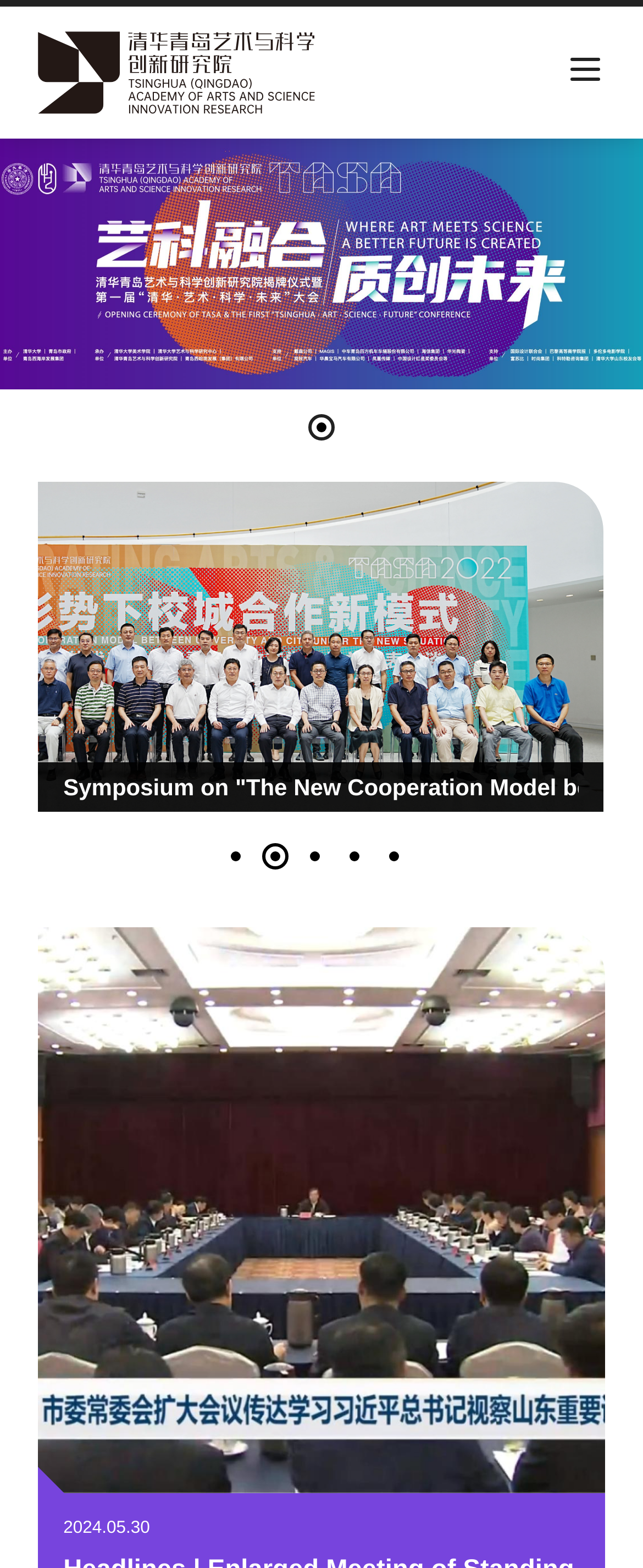What is the date of the latest news?
Using the image as a reference, answer the question with a short word or phrase.

2024.05.30